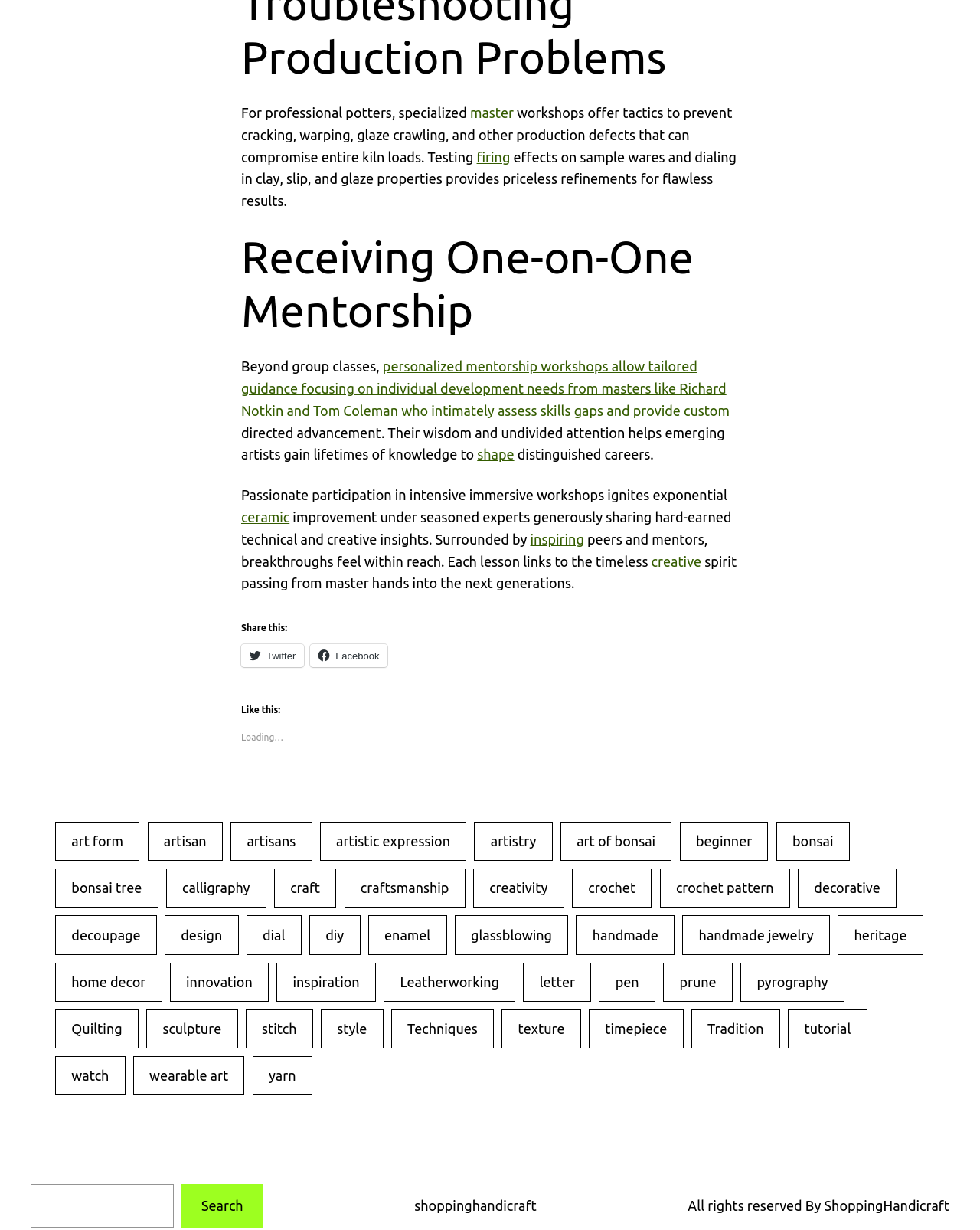What is the purpose of sharing and liking?
Give a one-word or short-phrase answer derived from the screenshot.

Sharing the spirit